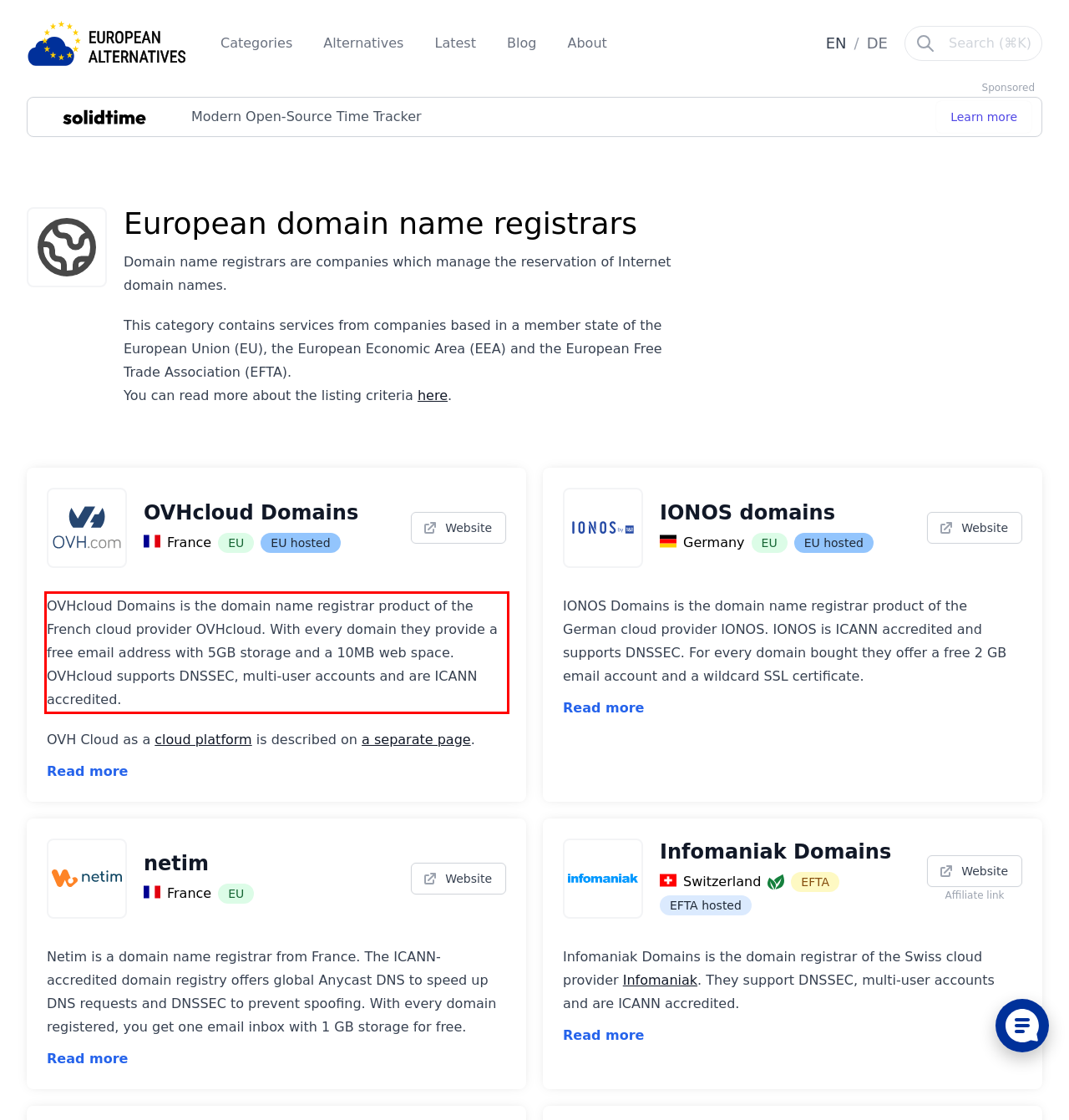Identify and extract the text within the red rectangle in the screenshot of the webpage.

OVHcloud Domains is the domain name registrar product of the French cloud provider OVHcloud. With every domain they provide a free email address with 5GB storage and a 10MB web space. OVHcloud supports DNSSEC, multi-user accounts and are ICANN accredited.